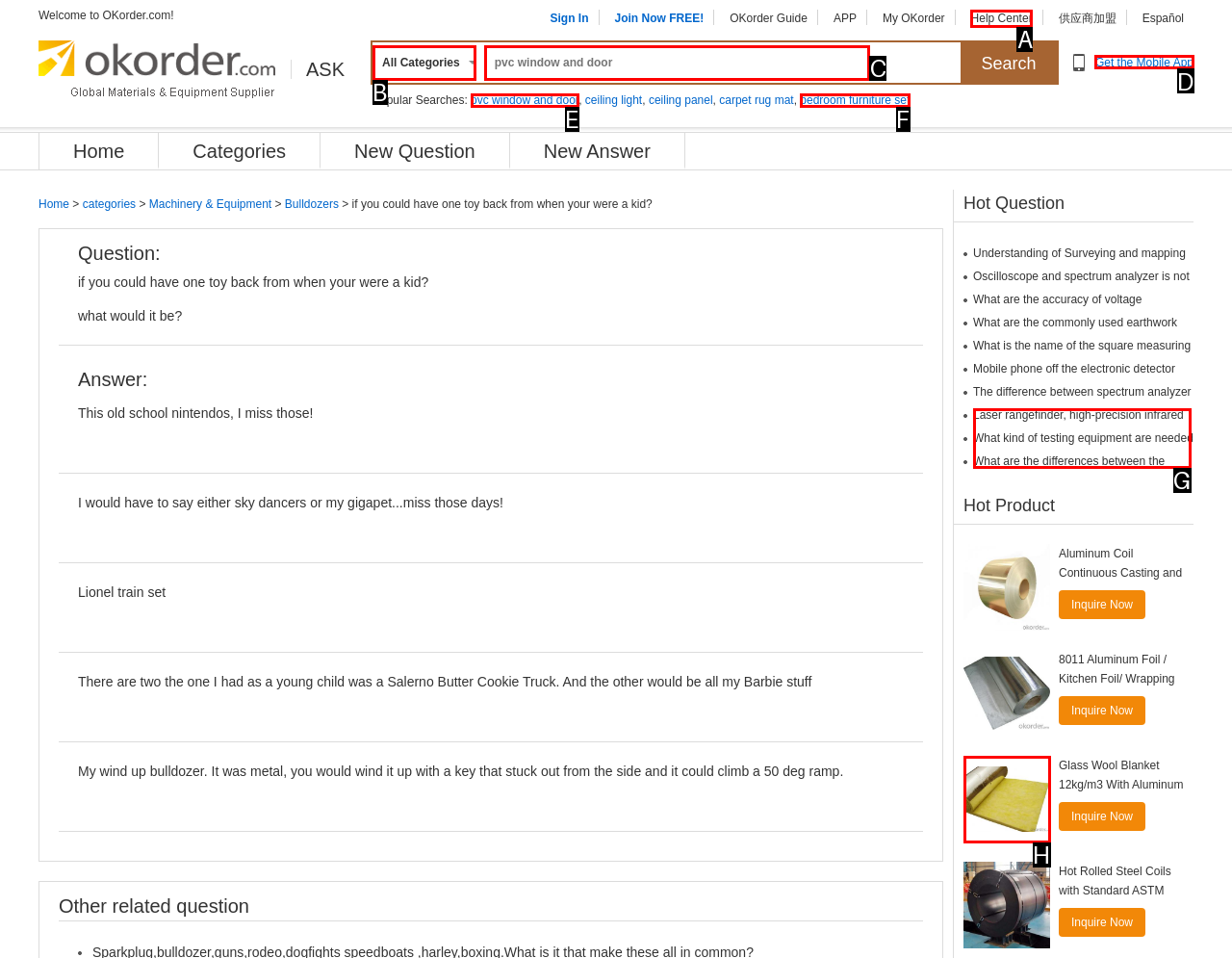Determine which UI element you should click to perform the task: Get the Mobile App
Provide the letter of the correct option from the given choices directly.

D